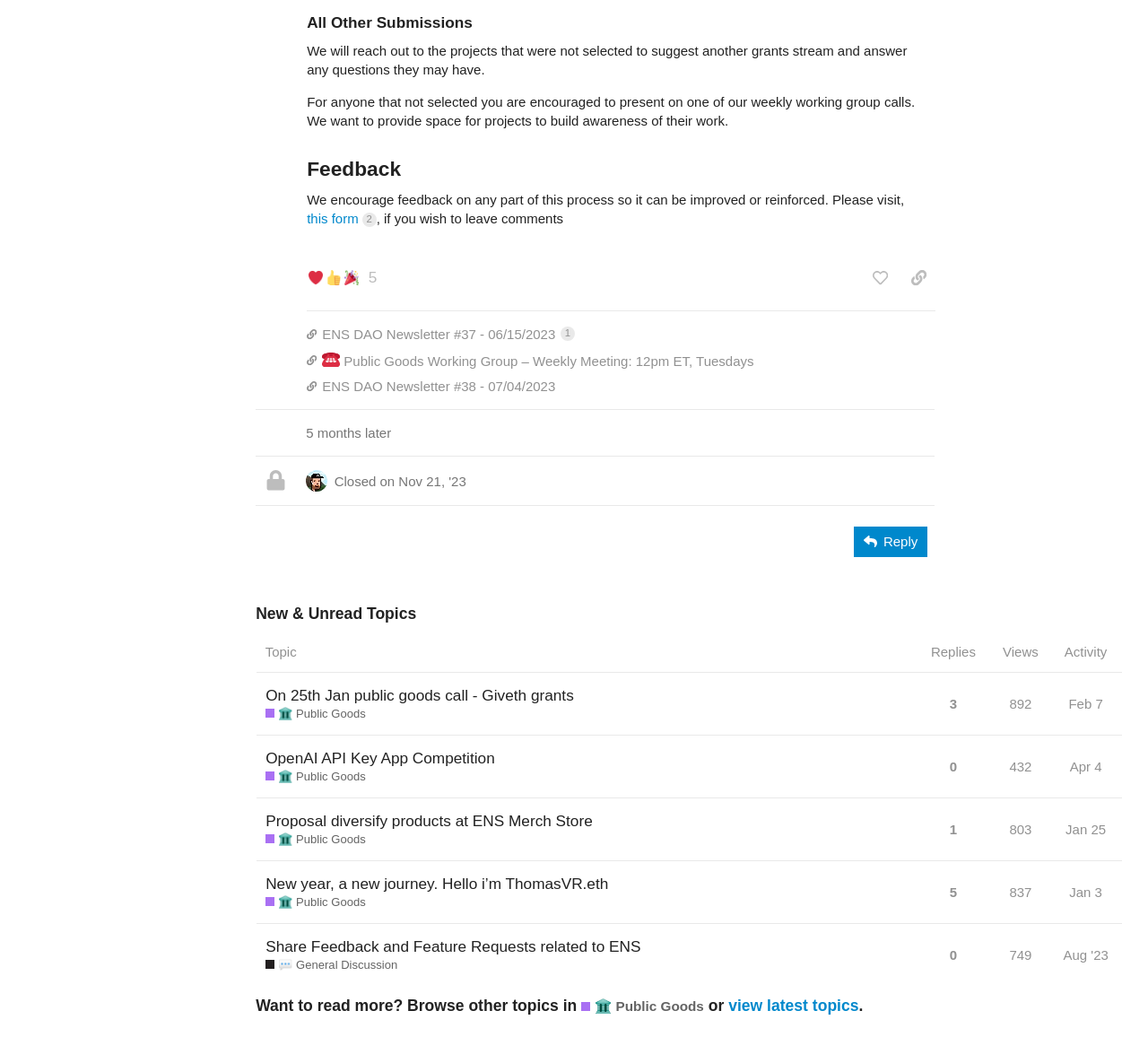Please determine the bounding box coordinates of the section I need to click to accomplish this instruction: "Click the 'copy a link to this post to clipboard' button".

[0.786, 0.253, 0.815, 0.282]